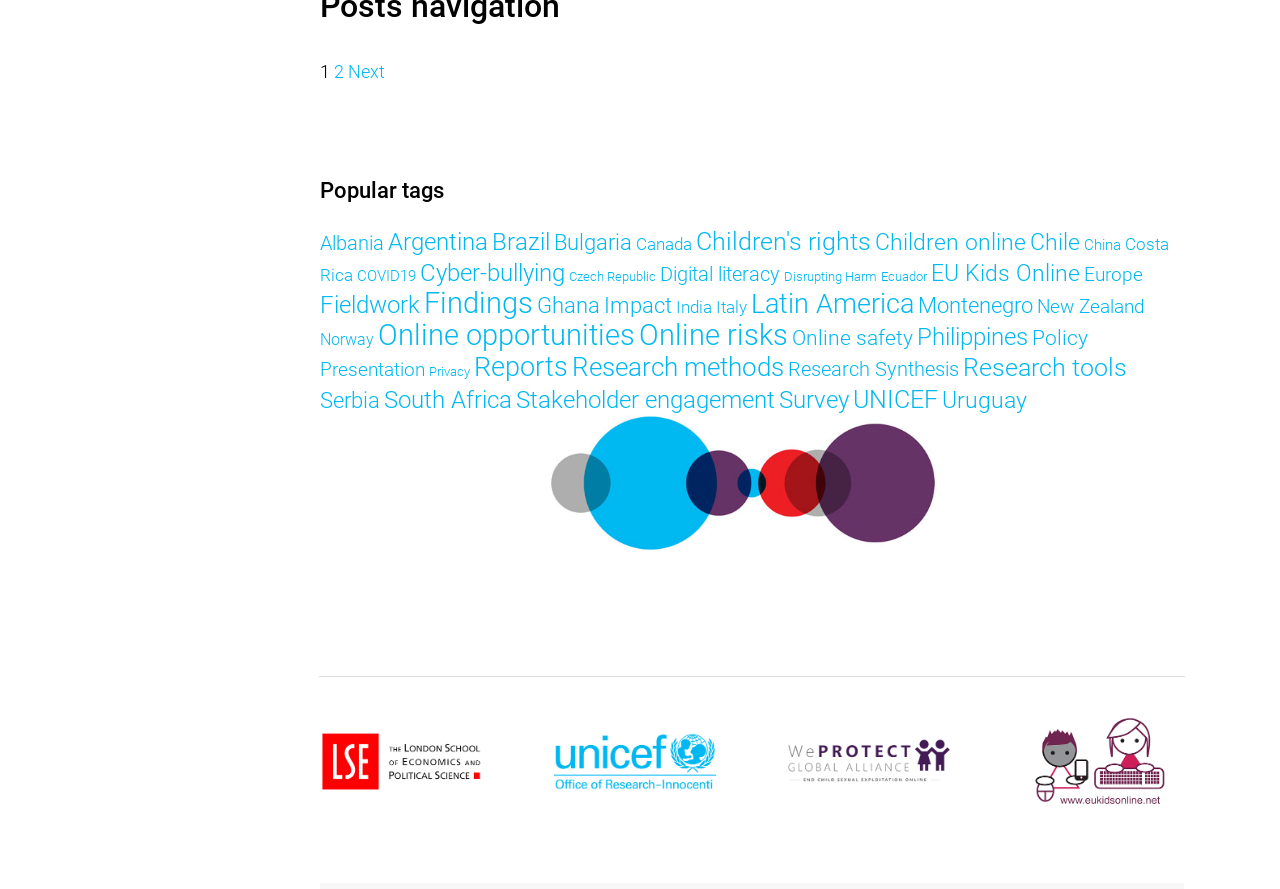How many items are in the 'Findings' category?
Use the information from the screenshot to give a comprehensive response to the question.

I found the link 'Findings (53 items)' in the list, which indicates that the 'Findings' category has 53 items.